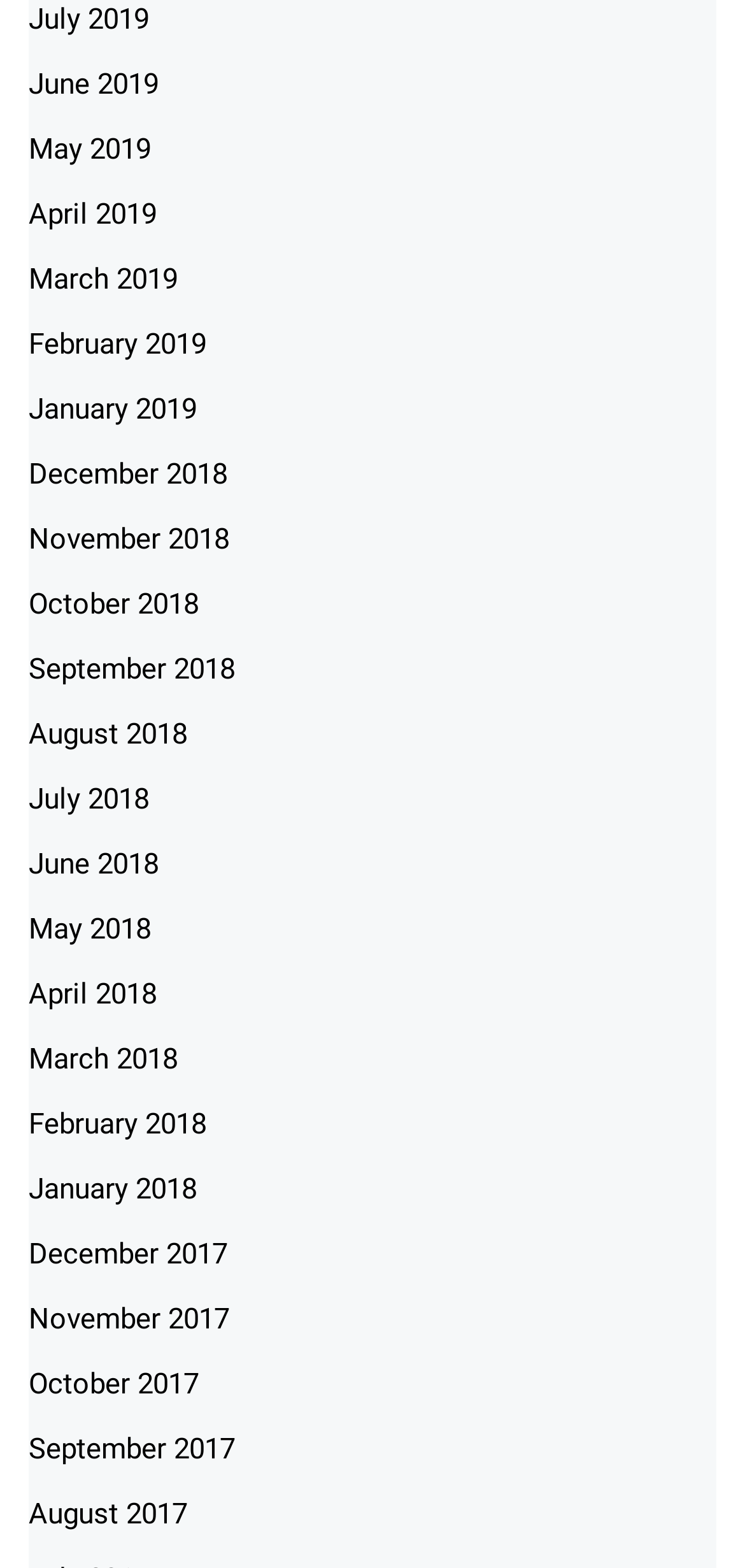Give a concise answer using one word or a phrase to the following question:
How many months are listed in 2019?

12